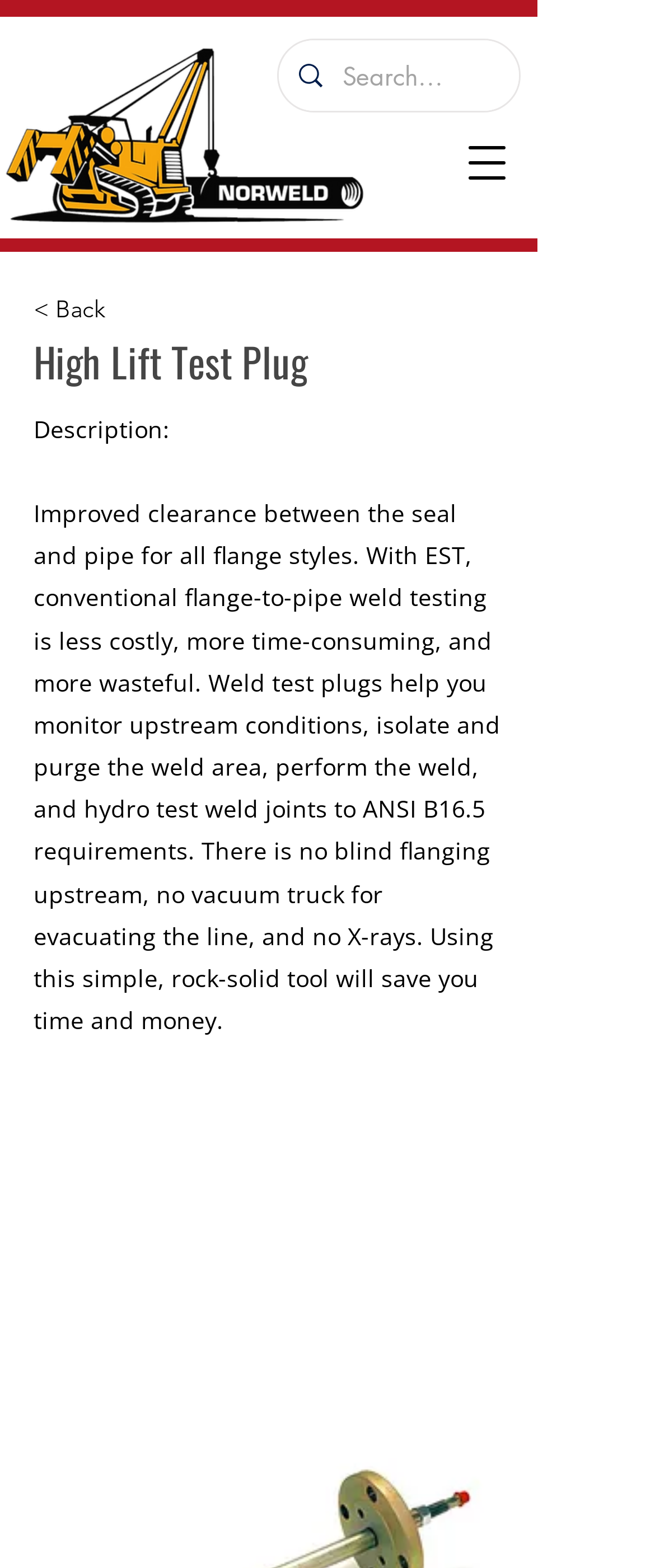Identify the bounding box of the UI element described as follows: "aria-label="Open navigation menu"". Provide the coordinates as four float numbers in the range of 0 to 1 [left, top, right, bottom].

[0.679, 0.077, 0.808, 0.131]